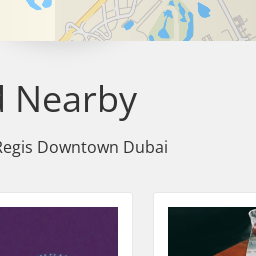Detail all significant aspects of the image you see.

The image captures a captivating section of the interface showcasing "Recommended Nearby" establishments near The St. Regis Downtown Dubai. The featured area emphasizes local dining options, enhancing the appeal to guests looking for nearby experiences. The header is prominently displayed, indicating a curated selection of places that promise unique culinary delights and activities. The visual context suggests an inviting layout, highlighting images of specific venues that charm users with appealing aesthetics and enticing dining options. This interface serves as a guide for guests seeking to explore the vibrant offerings surrounding the luxury hotel.